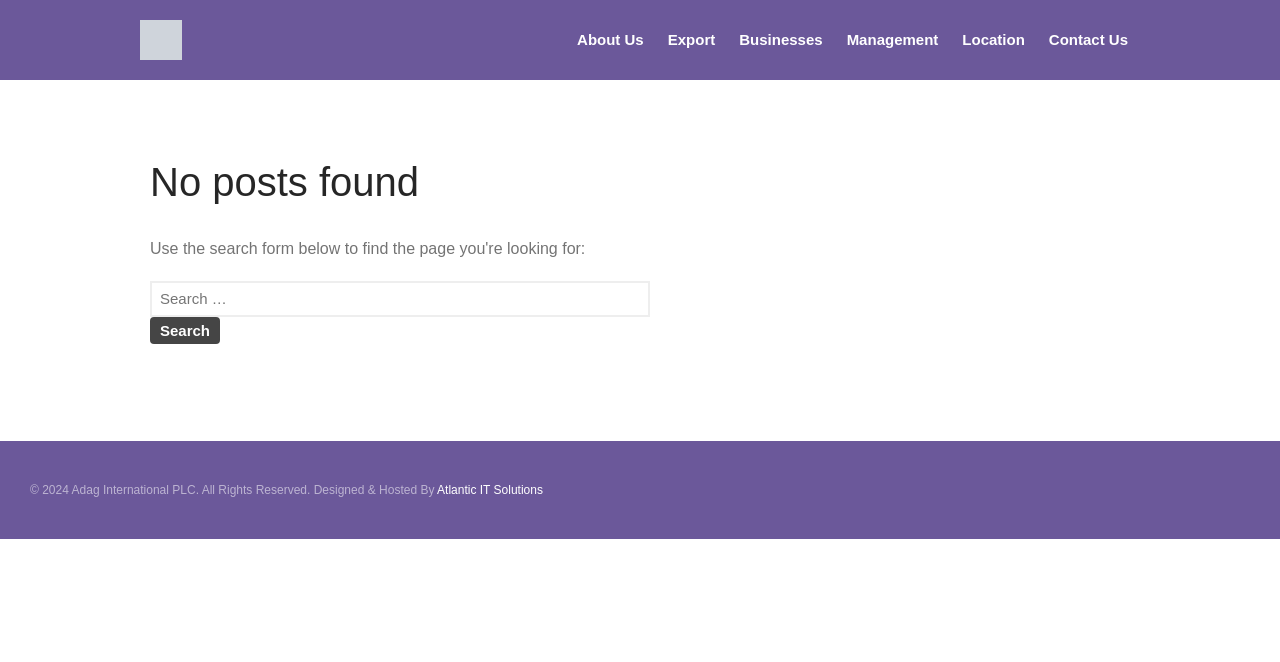Identify the bounding box coordinates of the region that needs to be clicked to carry out this instruction: "Read recent posts". Provide these coordinates as four float numbers ranging from 0 to 1, i.e., [left, top, right, bottom].

[0.832, 0.571, 0.98, 0.597]